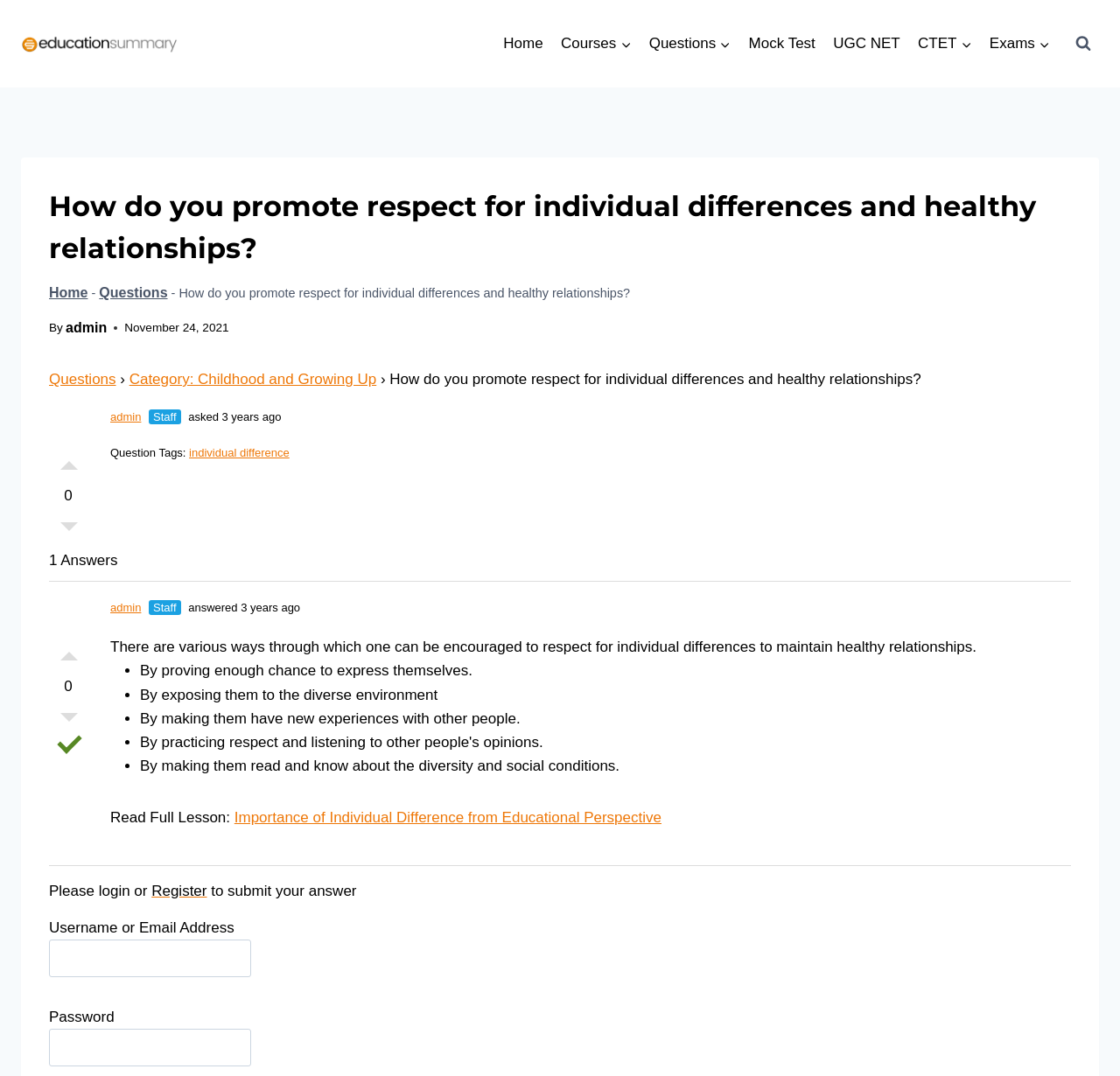Please reply to the following question with a single word or a short phrase:
What is the purpose of the 'View Search Form' button?

To display the search form